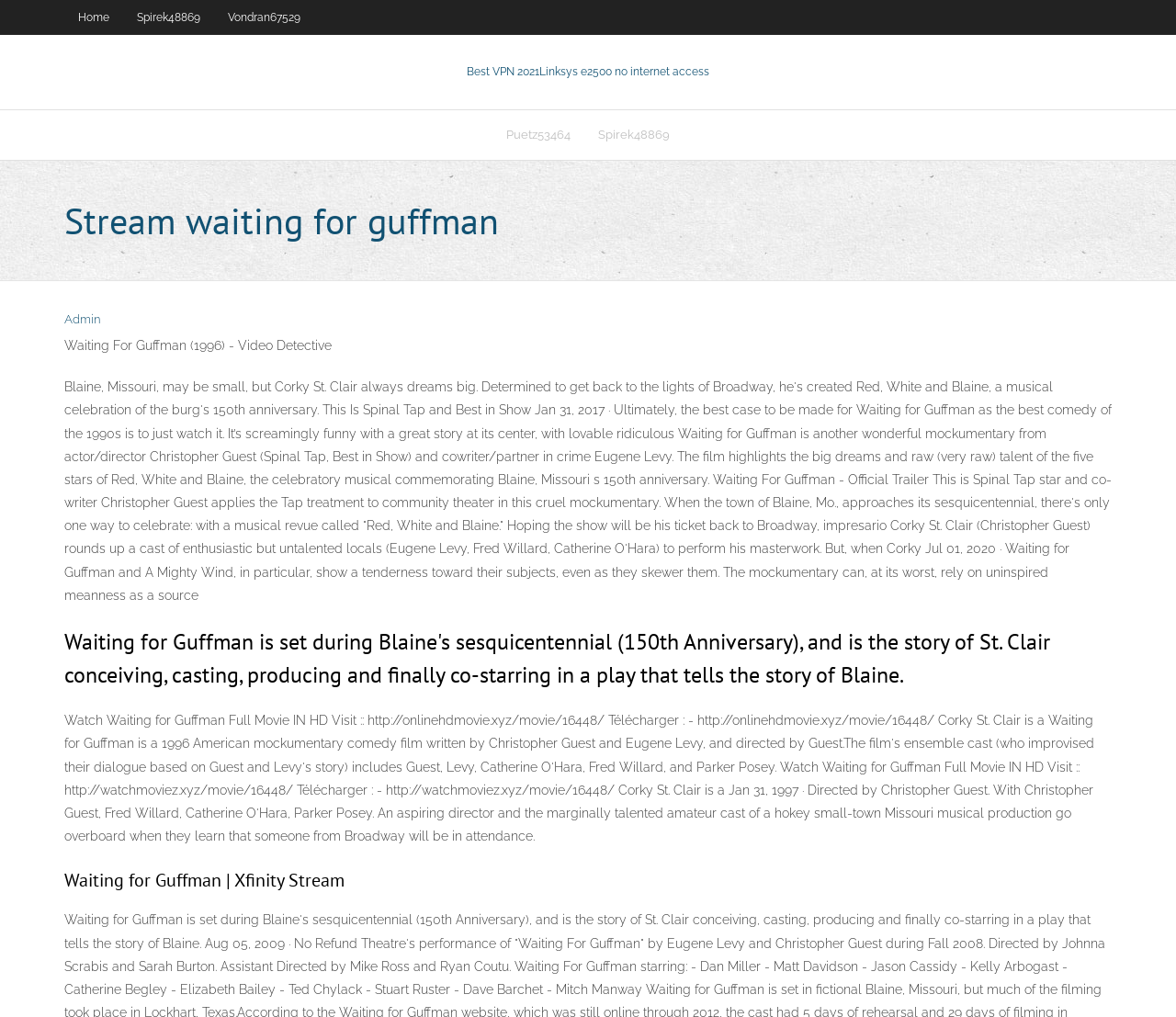Determine the bounding box coordinates of the clickable element to achieve the following action: 'Click on the 'Waiting for Guffman | Xfinity Stream' link'. Provide the coordinates as four float values between 0 and 1, formatted as [left, top, right, bottom].

[0.055, 0.852, 0.945, 0.879]